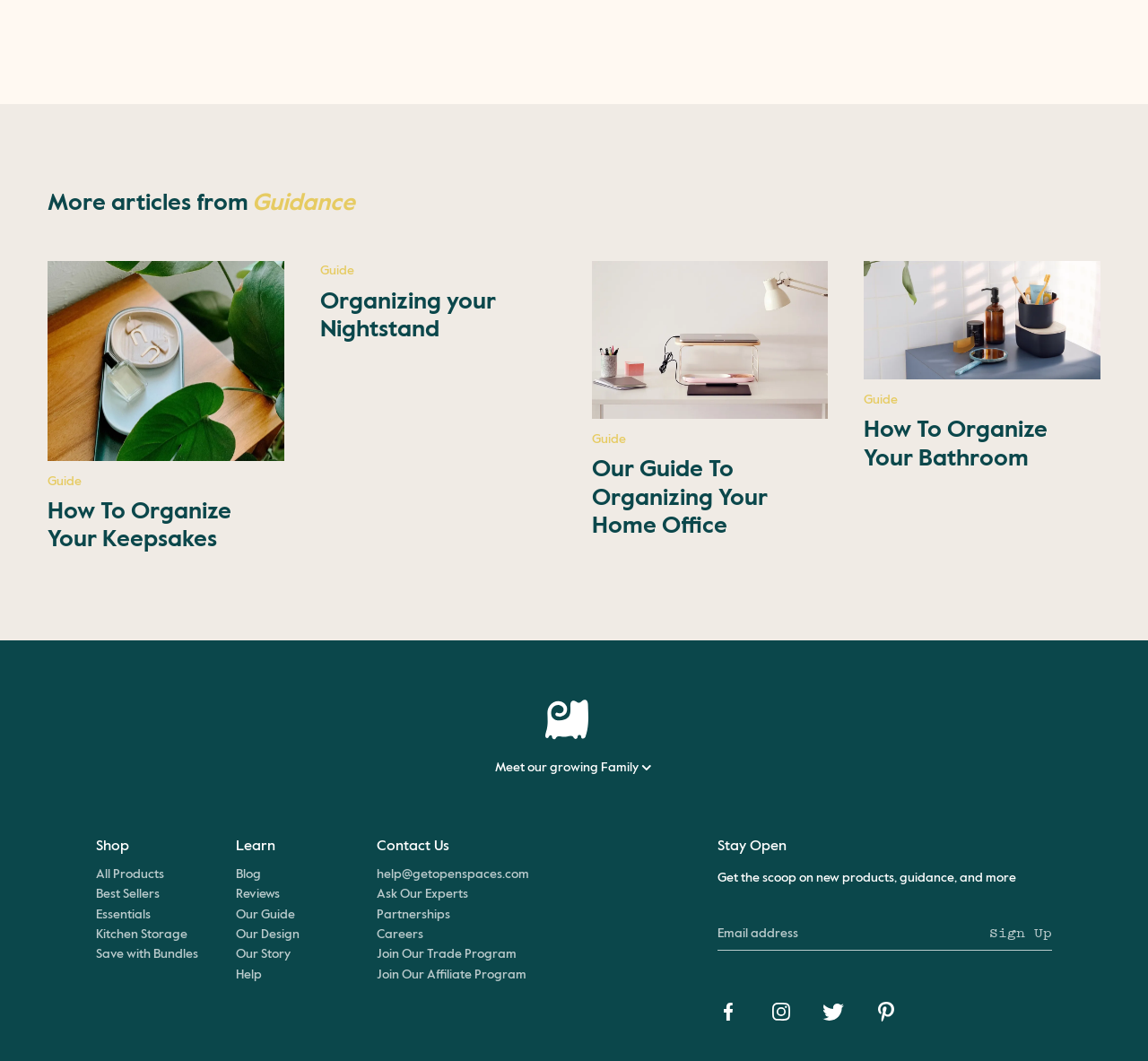What social media platforms does Open Spaces have?
Refer to the image and respond with a one-word or short-phrase answer.

Facebook, Instagram, Twitter, Pinterest